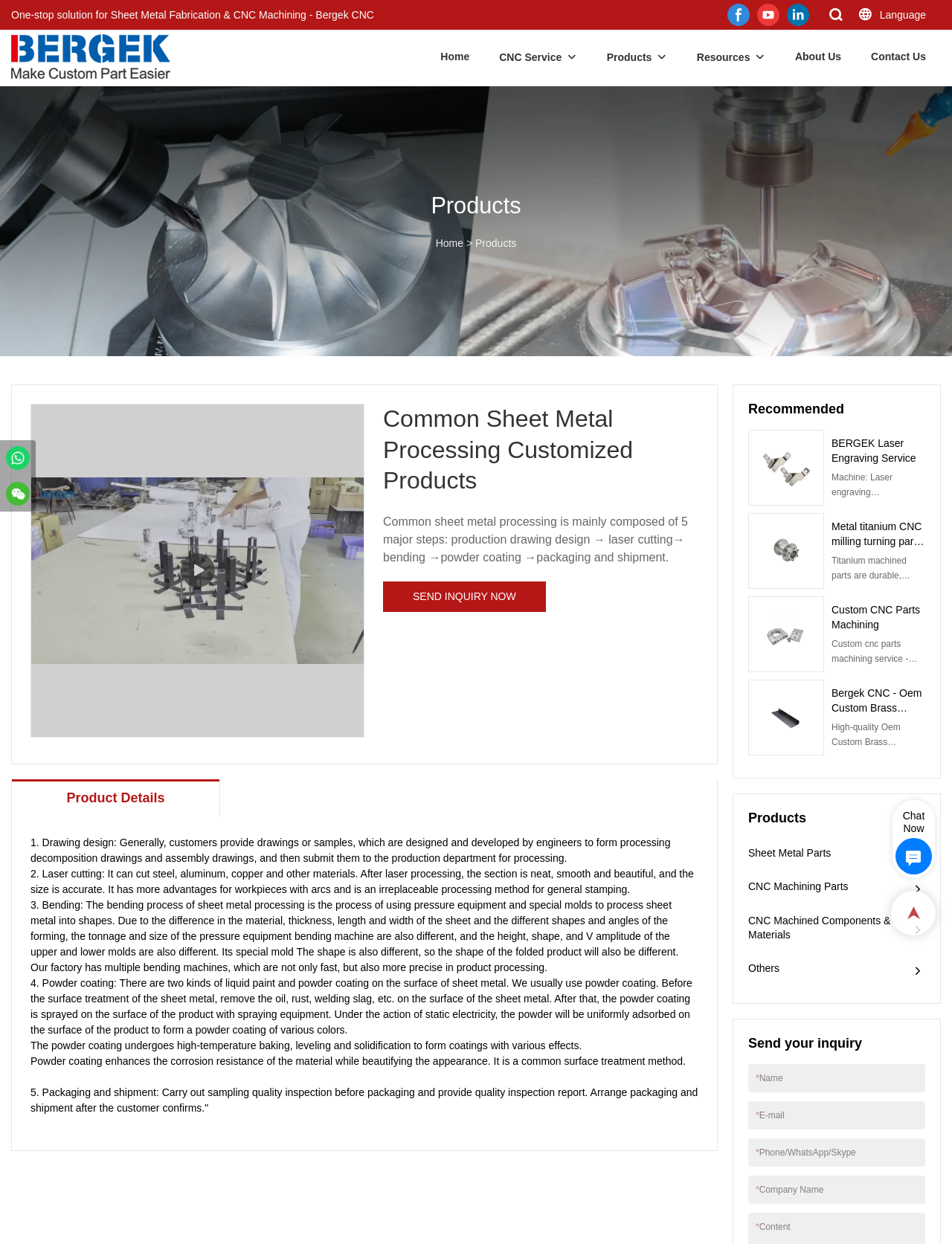Identify the coordinates of the bounding box for the element that must be clicked to accomplish the instruction: "Click the 'Products' link".

[0.637, 0.039, 0.685, 0.053]